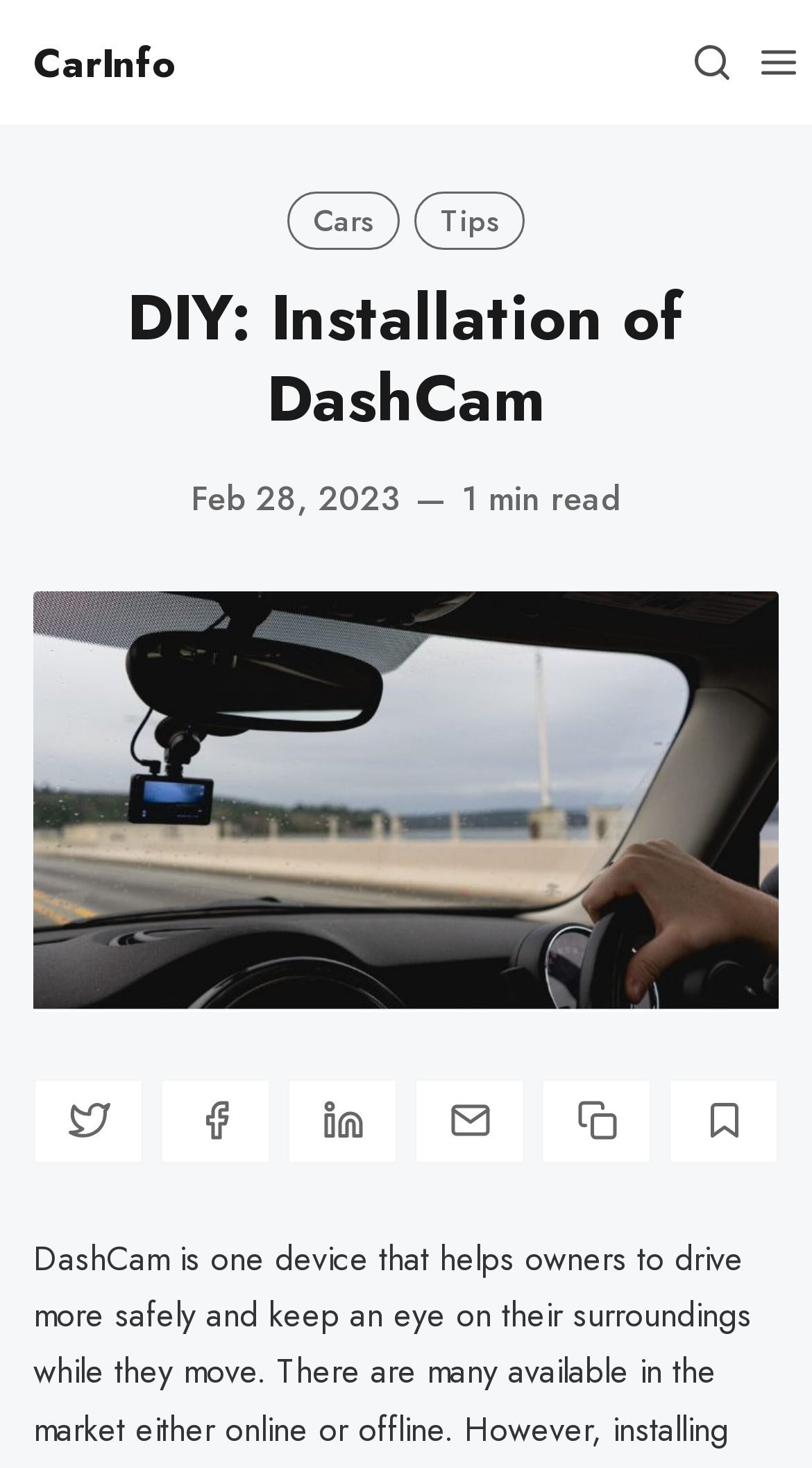Locate the primary heading on the webpage and return its text.

DIY: Installation of DashCam